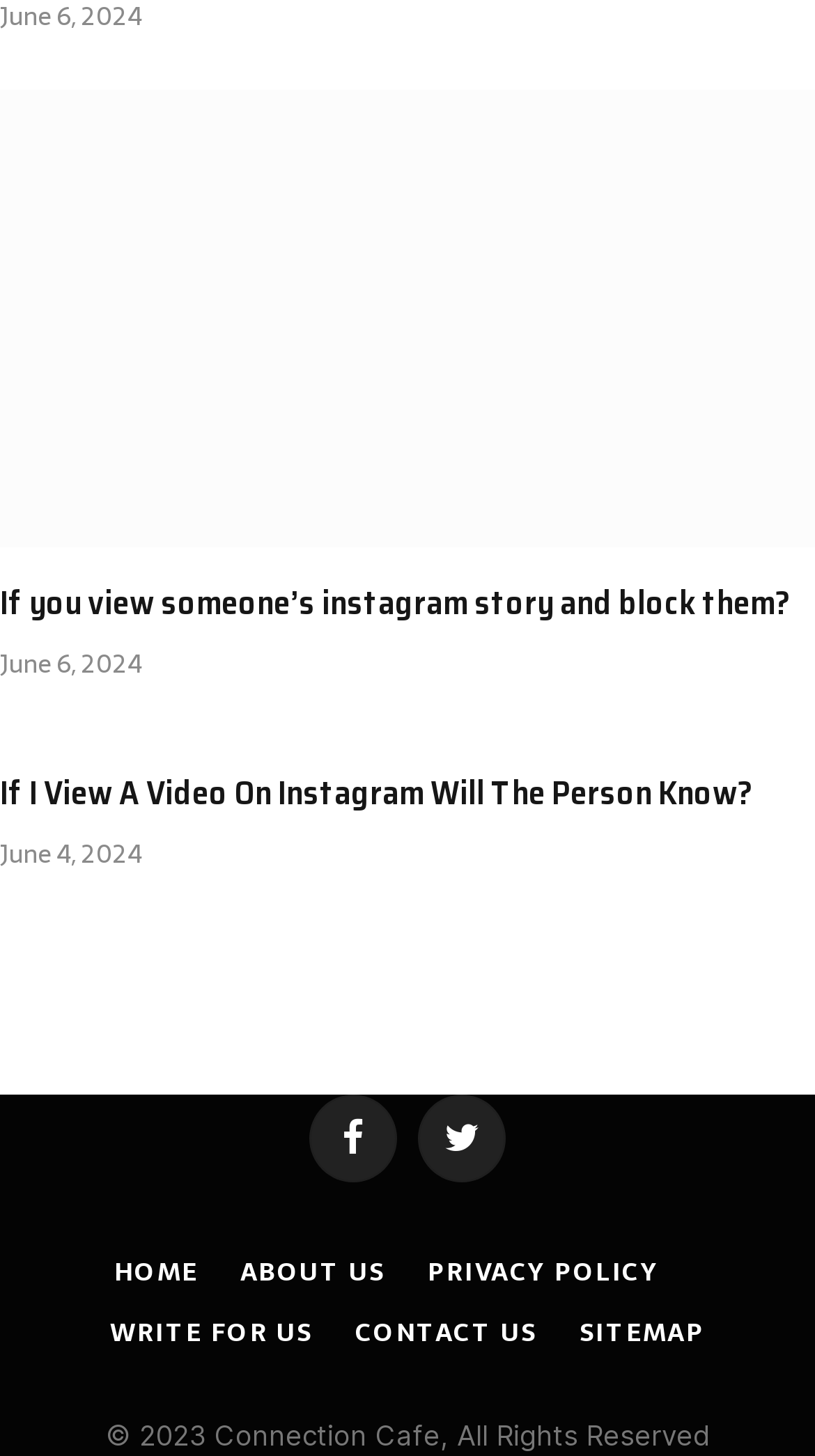Please answer the following question using a single word or phrase: 
What is the date of the first article?

June 6, 2024